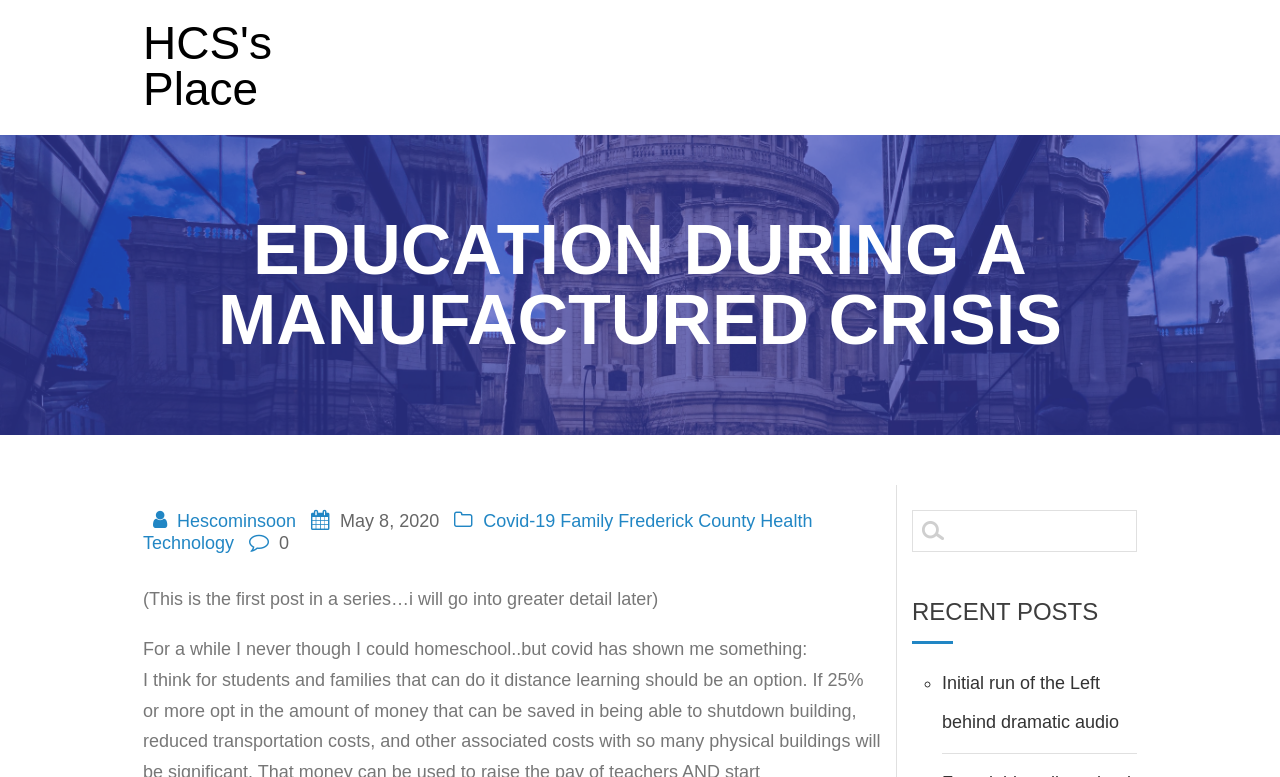What is the category of the recent post?
Using the details from the image, give an elaborate explanation to answer the question.

I looked at the link element with the content 'Initial run of the Left behind dramatic audio' which is located under the heading 'RECENT POSTS', and found that it belongs to the category of dramatic audio.